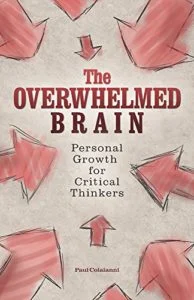What is the subtitle of the book?
Refer to the image and provide a one-word or short phrase answer.

Personal Growth for Critical Thinkers